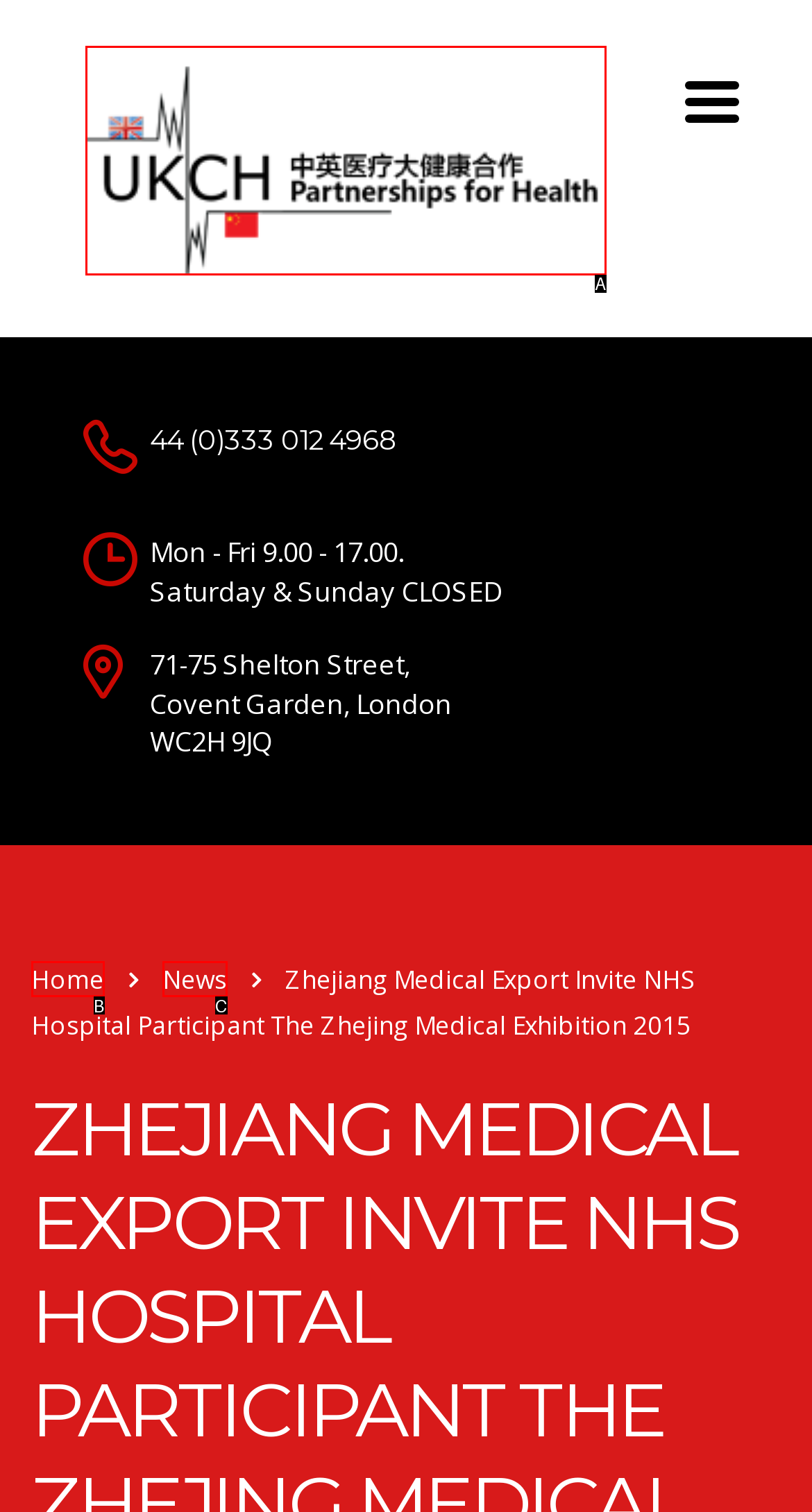Select the HTML element that fits the following description: Home
Provide the letter of the matching option.

B